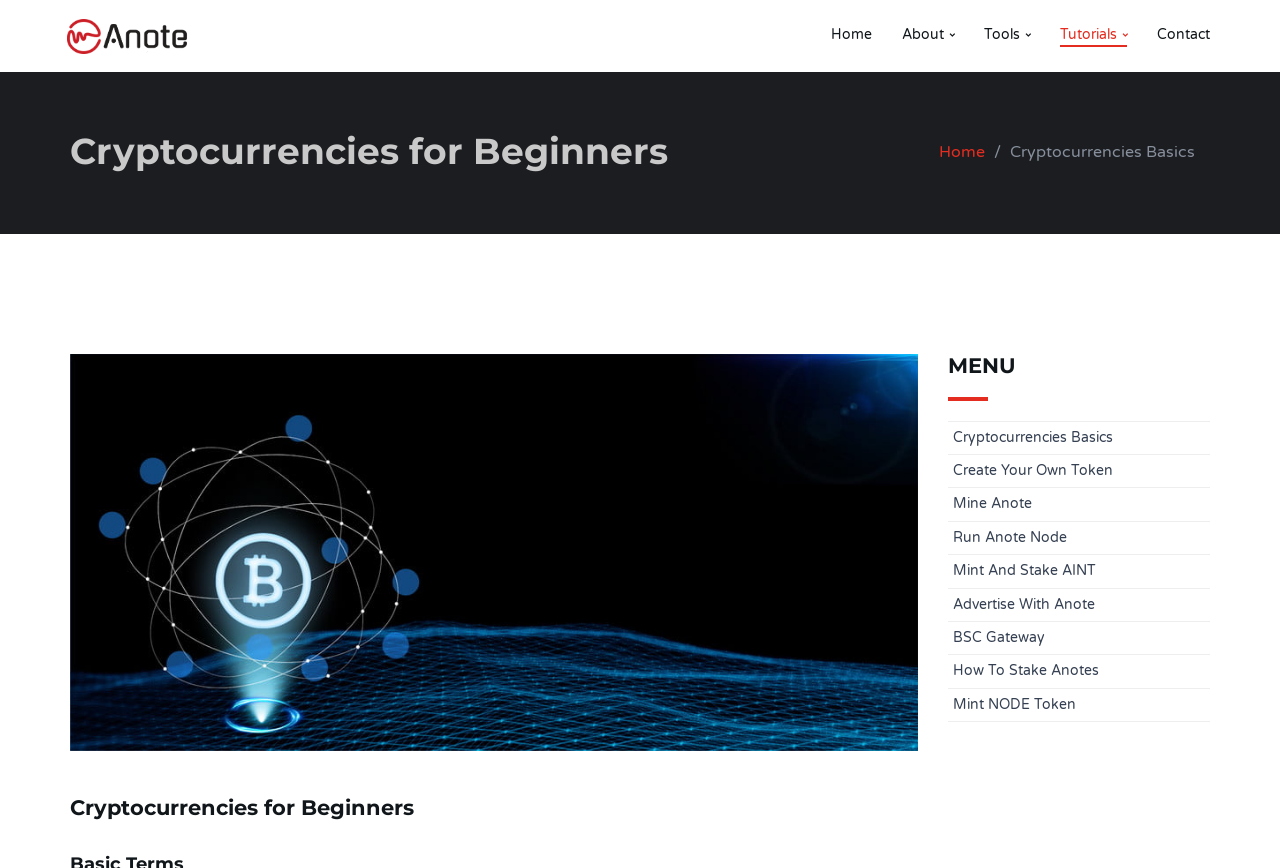Provide a brief response using a word or short phrase to this question:
What is the purpose of the webpage according to the content?

To provide information and tools for cryptocurrencies